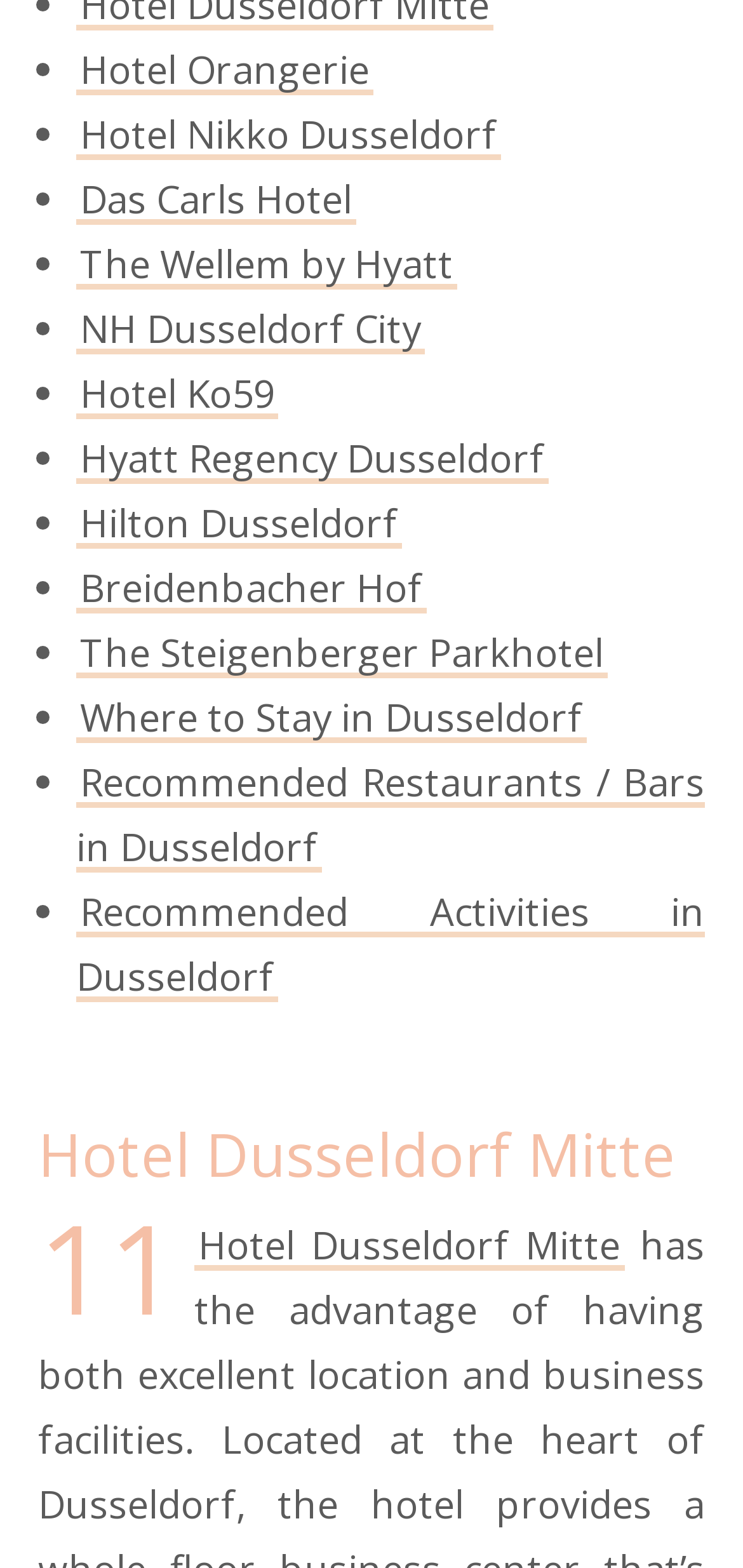What is the last item in the list?
Examine the screenshot and reply with a single word or phrase.

Recommended Activities in Dusseldorf